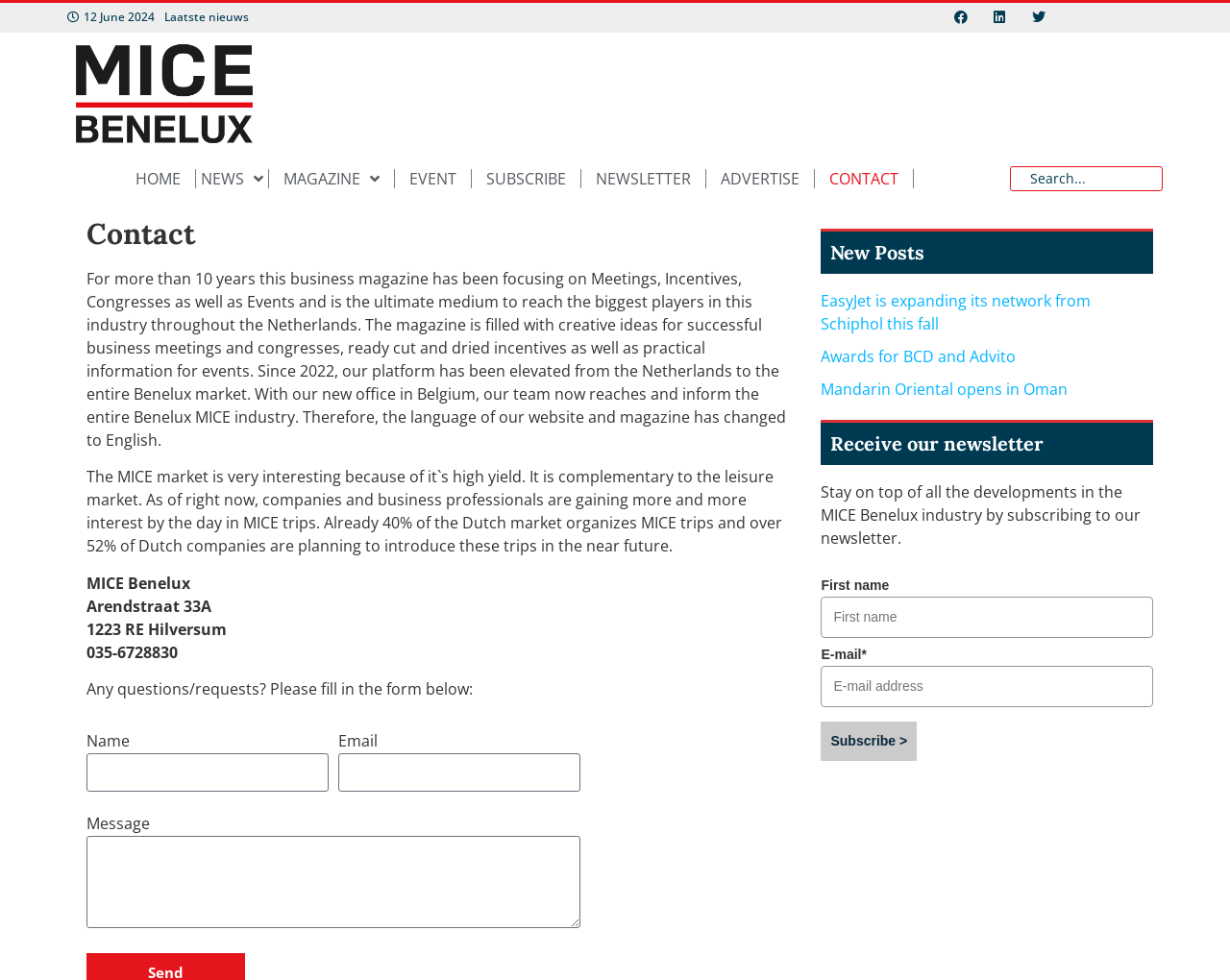Describe the entire webpage, focusing on both content and design.

This webpage is about MICE Benelux, a business magazine that focuses on Meetings, Incentives, Congresses, and Events. At the top of the page, there is a date "12 June 2024" and a title "Laatste nieuws" (meaning "Latest News" in Dutch). Below these, there are three social media links and a search bar at the top right corner.

The main navigation menu is located below the search bar, with links to "HOME", "NEWS", "MAGAZINE", "EVENT", "SUBSCRIBE", "NEWSLETTER", "ADVERTISE", and "CONTACT".

The main content of the page is divided into two sections. On the left side, there is a heading "Contact" followed by a brief introduction to MICE Benelux, describing its focus and target audience. Below this, there are the magazine's contact details, including address, phone number, and an email contact form.

On the right side, there are two sections. The top section has a heading "New Posts" and lists three news articles with links to read more. Below this, there is a section to receive the newsletter, with a brief description and a form to fill in with first name and email address. A "Subscribe" button is located at the bottom of this form.